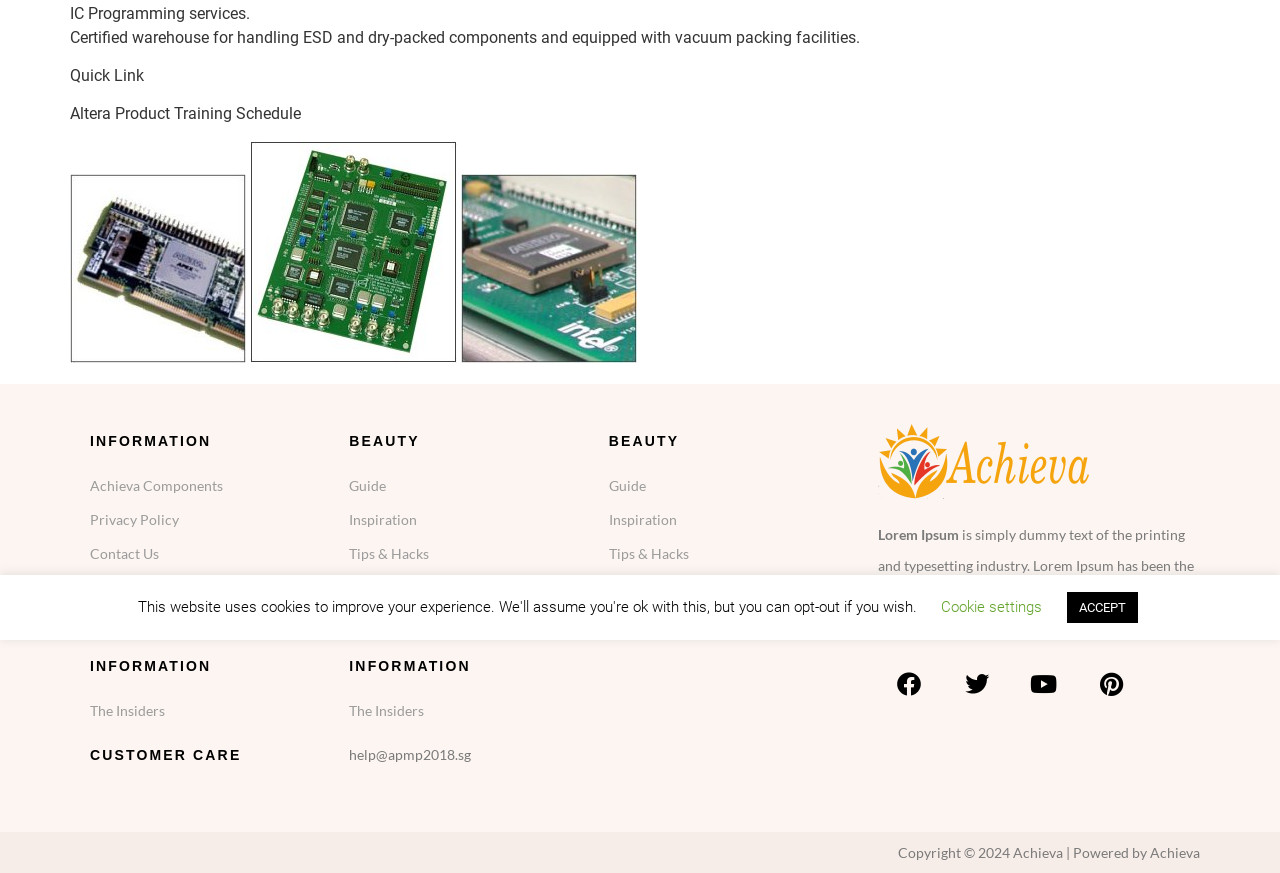Identify the bounding box coordinates for the UI element described as follows: Inspiration. Use the format (top-left x, top-left y, bottom-right x, bottom-right y) and ensure all values are floating point numbers between 0 and 1.

[0.476, 0.576, 0.662, 0.615]